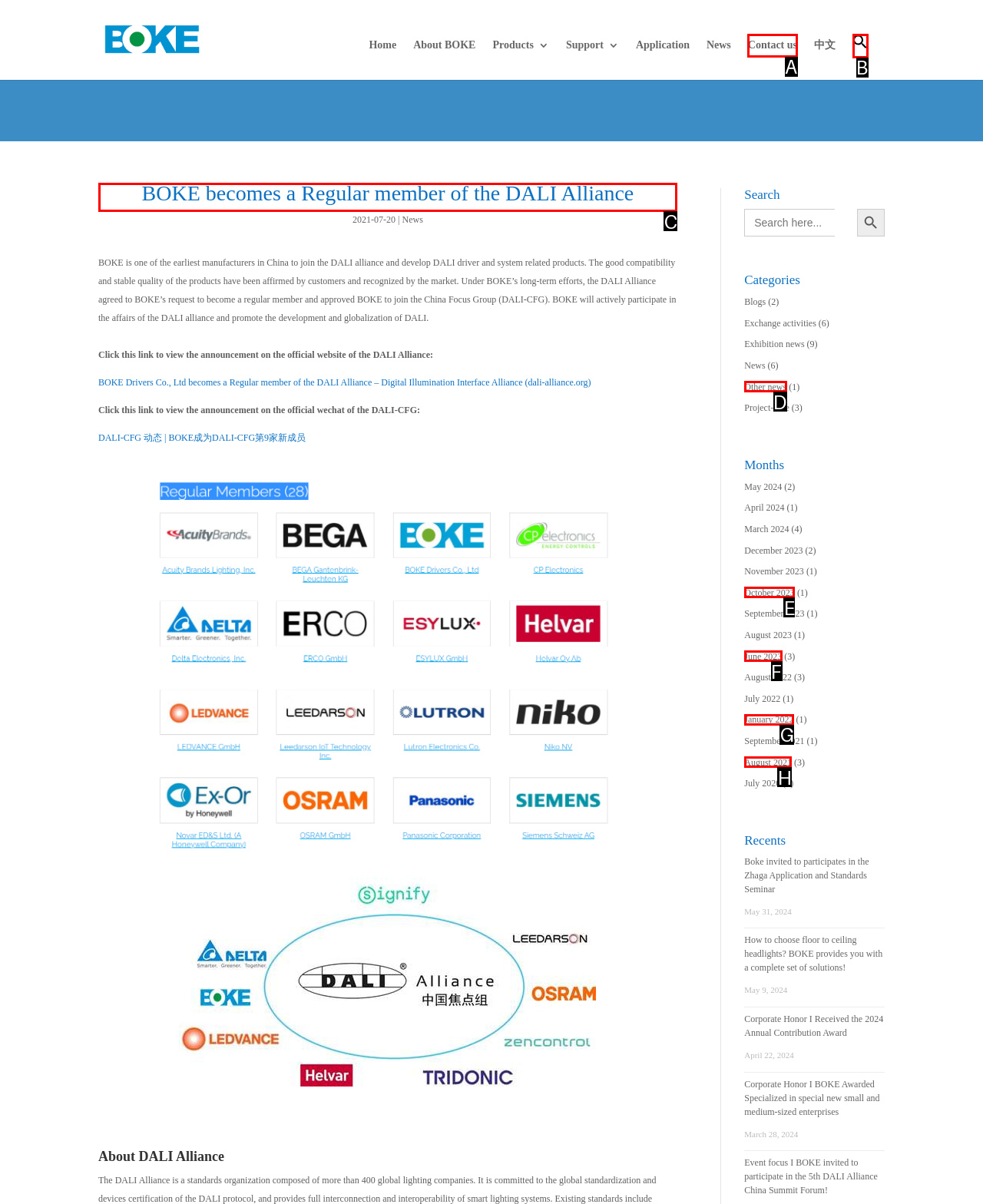Select the HTML element that needs to be clicked to carry out the task: Read about BOKE becoming a Regular member of the DALI Alliance
Provide the letter of the correct option.

C